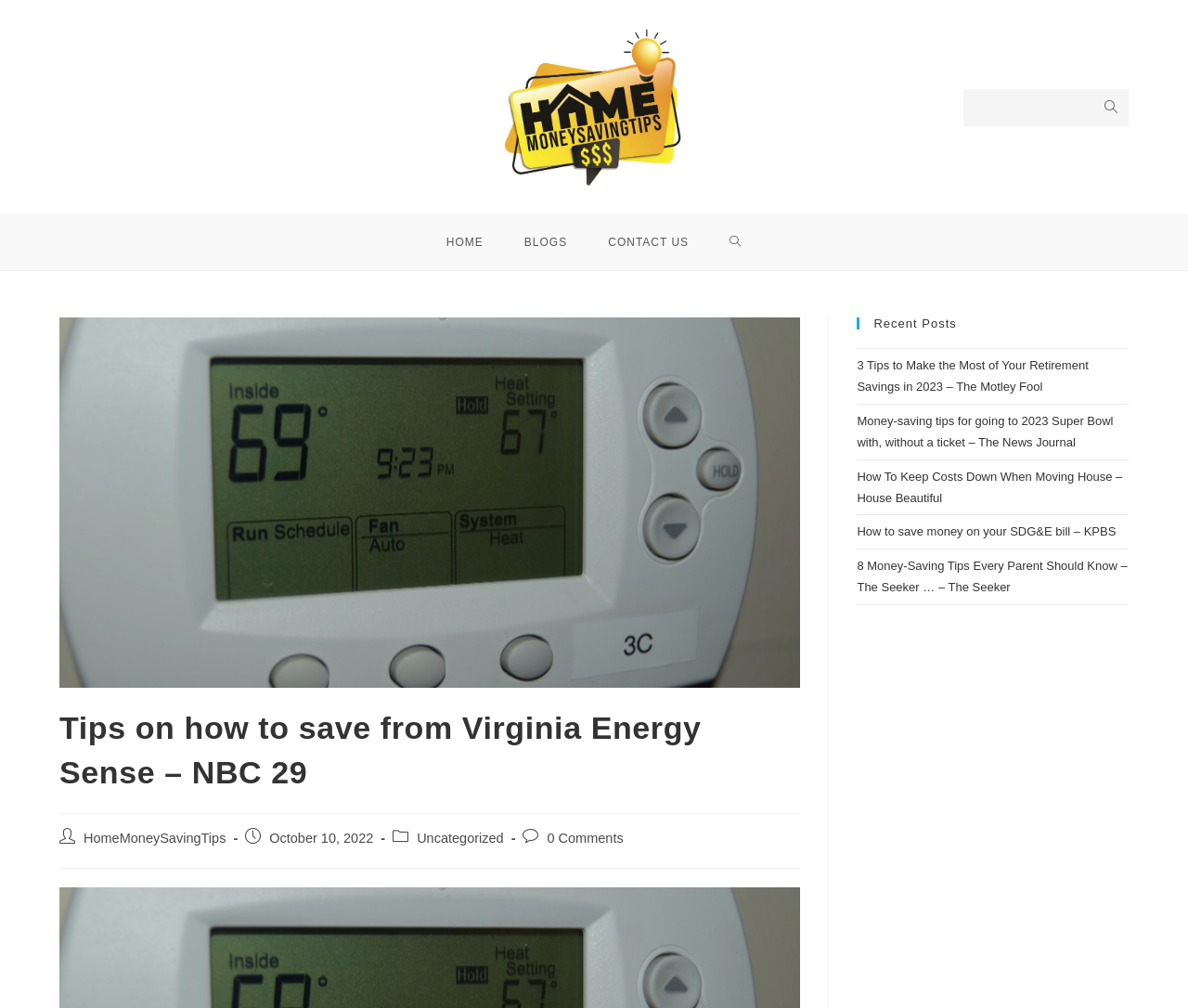Use the details in the image to answer the question thoroughly: 
How many navigation links are in the top menu?

I counted the number of navigation links in the top menu, which is located at the top of the webpage. There are 4 links with titles 'HOME', 'BLOGS', 'CONTACT US', and 'Search website'.